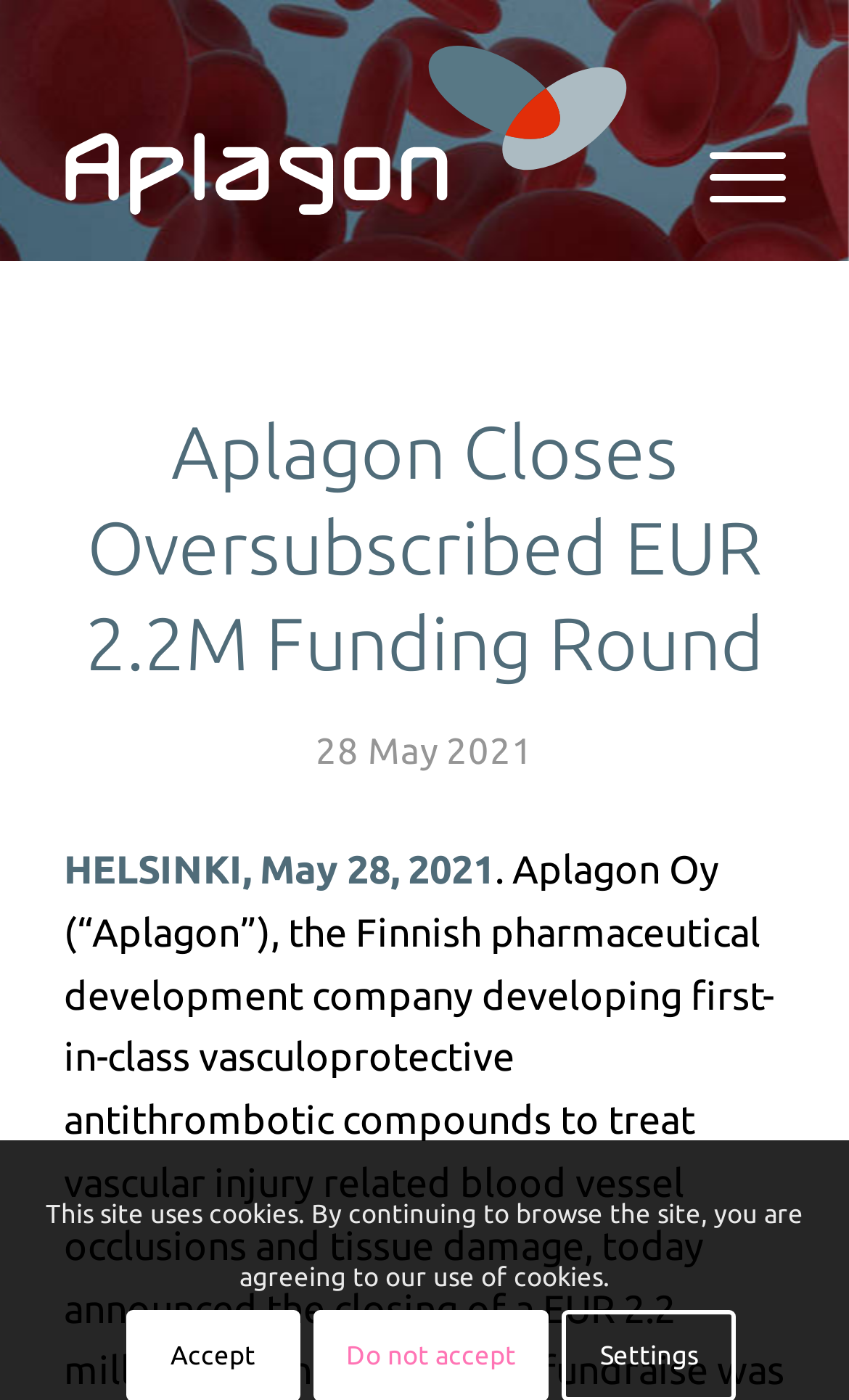Provide a one-word or brief phrase answer to the question:
Where is the company located?

HELSINKI